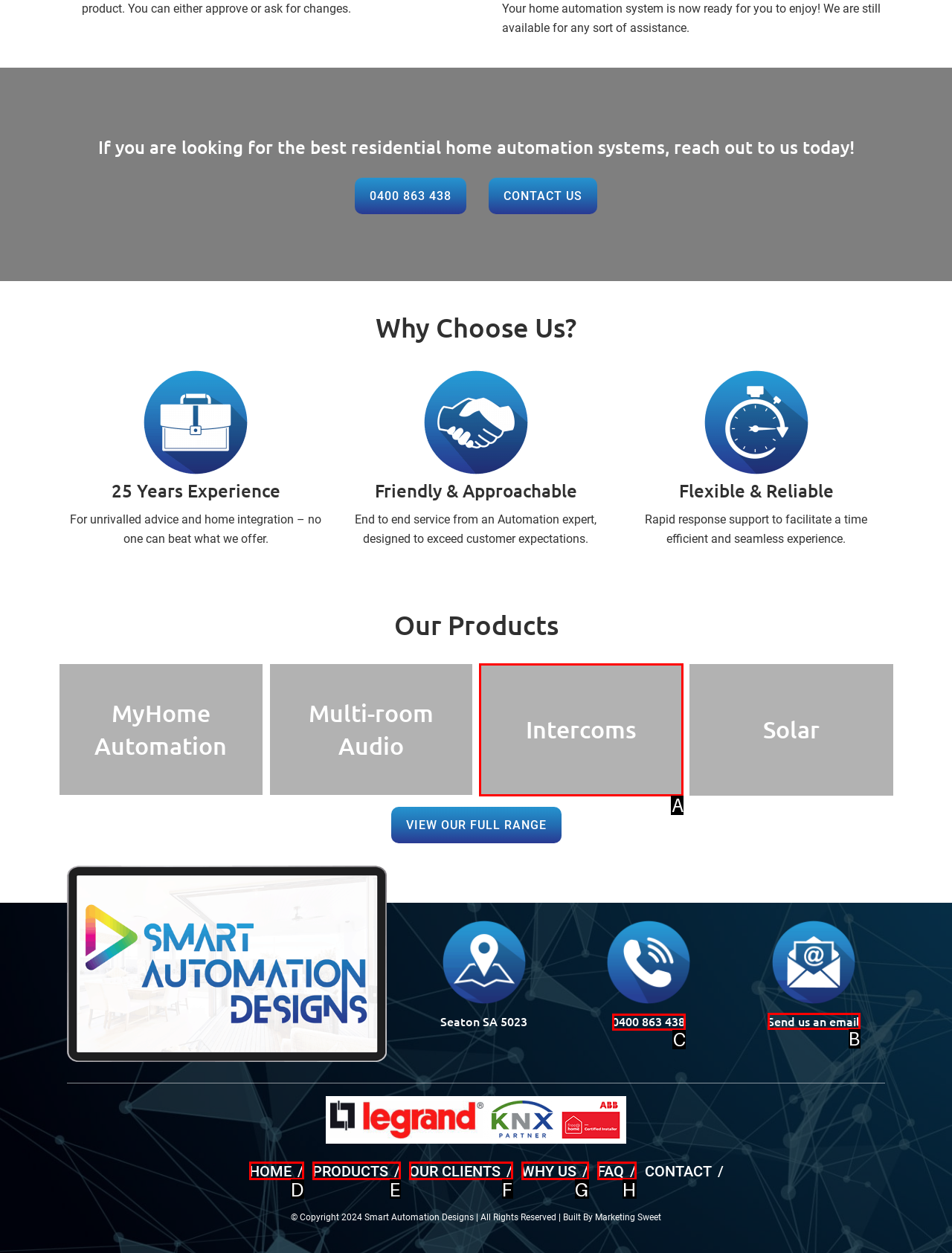Point out the correct UI element to click to carry out this instruction: Share on Facebook
Answer with the letter of the chosen option from the provided choices directly.

None